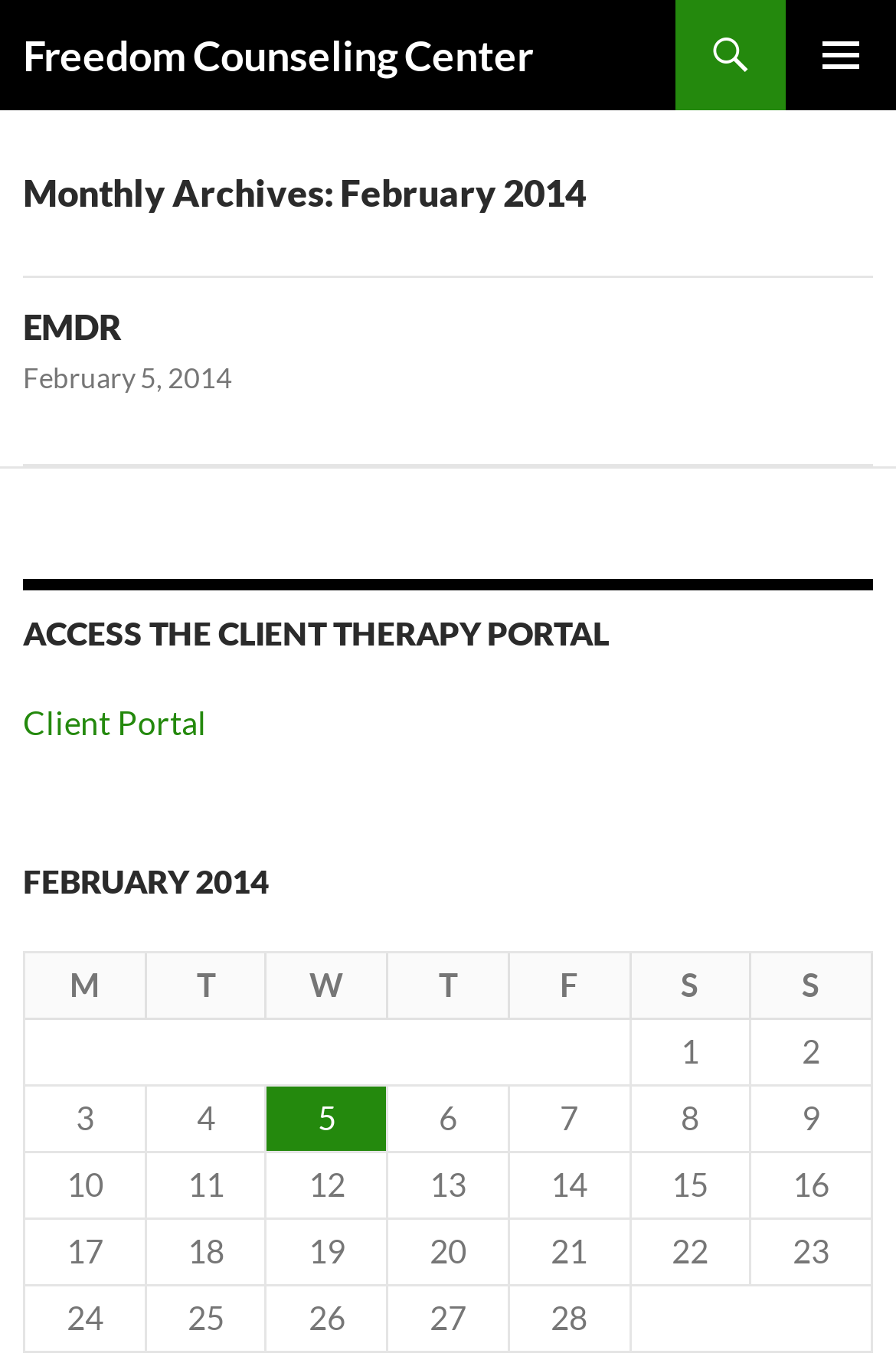What is the name of the counseling center?
Could you answer the question in a detailed manner, providing as much information as possible?

The name of the counseling center can be found in the heading element at the top of the webpage, which reads 'Freedom Counseling Center'.